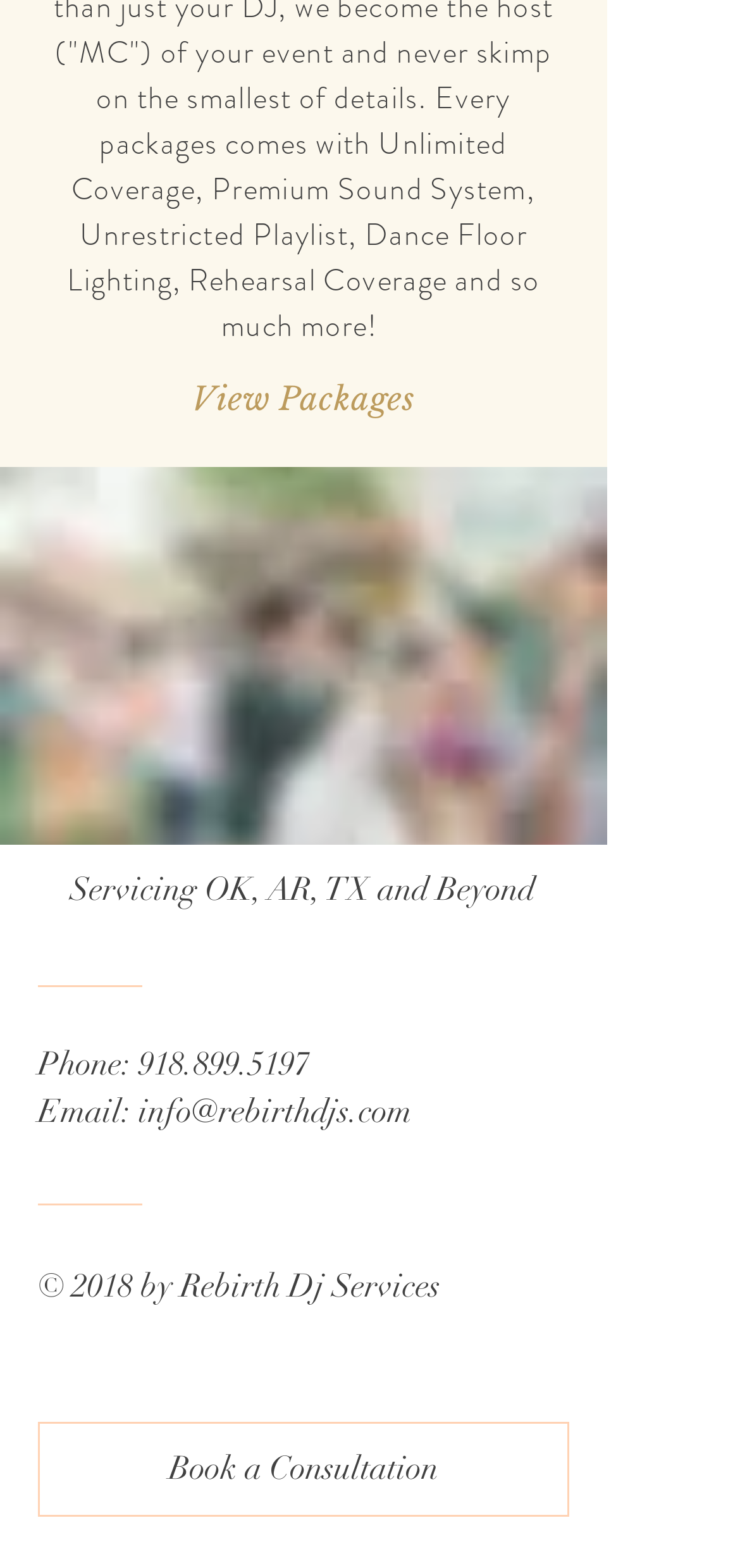What is the company's email address?
Can you offer a detailed and complete answer to this question?

I found the email address by looking at the contact information section, where it says 'Email:' followed by the link 'info@rebirthdjs.com'.